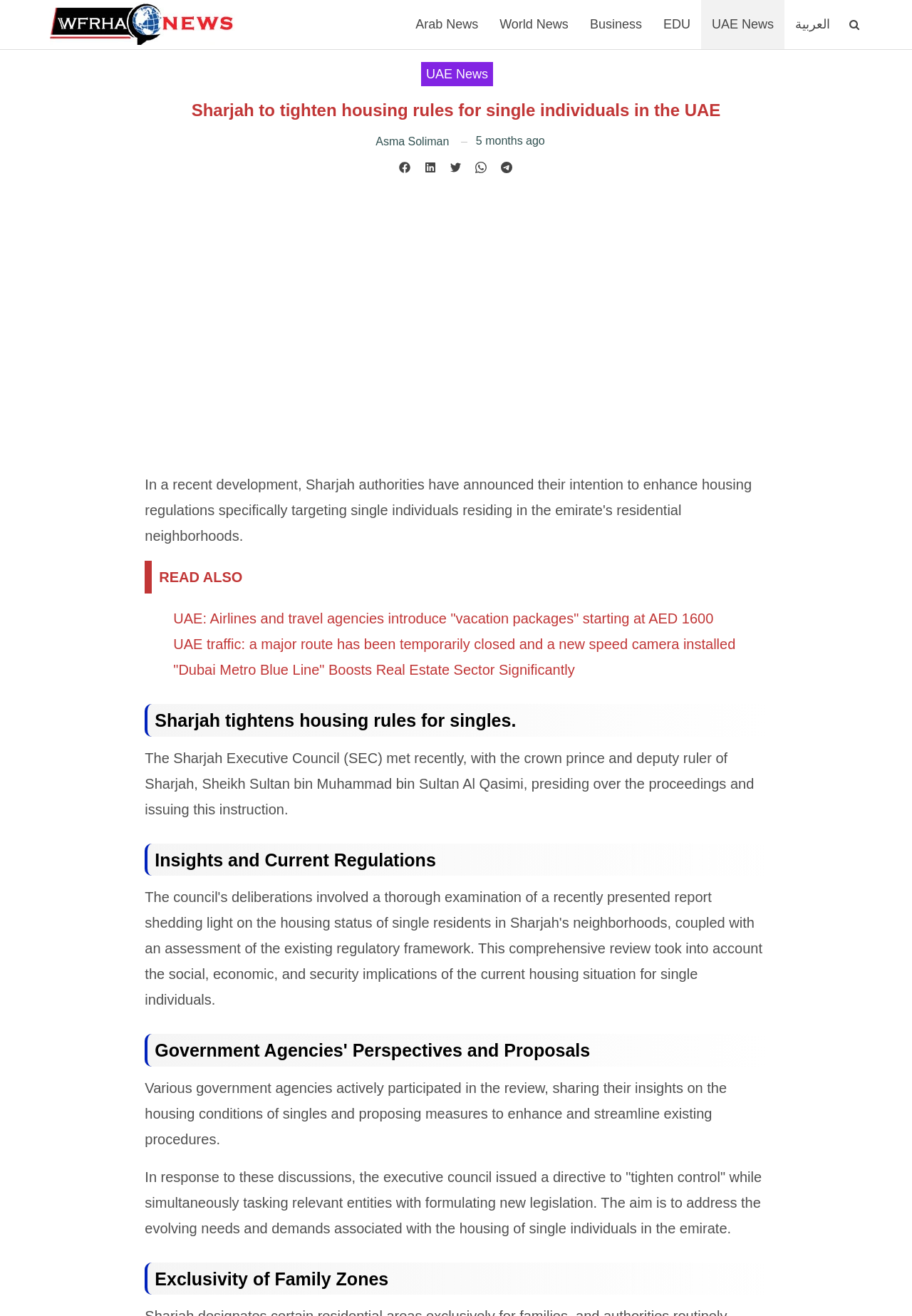What is the category of the news article?
Make sure to answer the question with a detailed and comprehensive explanation.

I determined the category of the news article by looking at the link 'UAE News' which is located at the top of the webpage, indicating that the article belongs to this category.